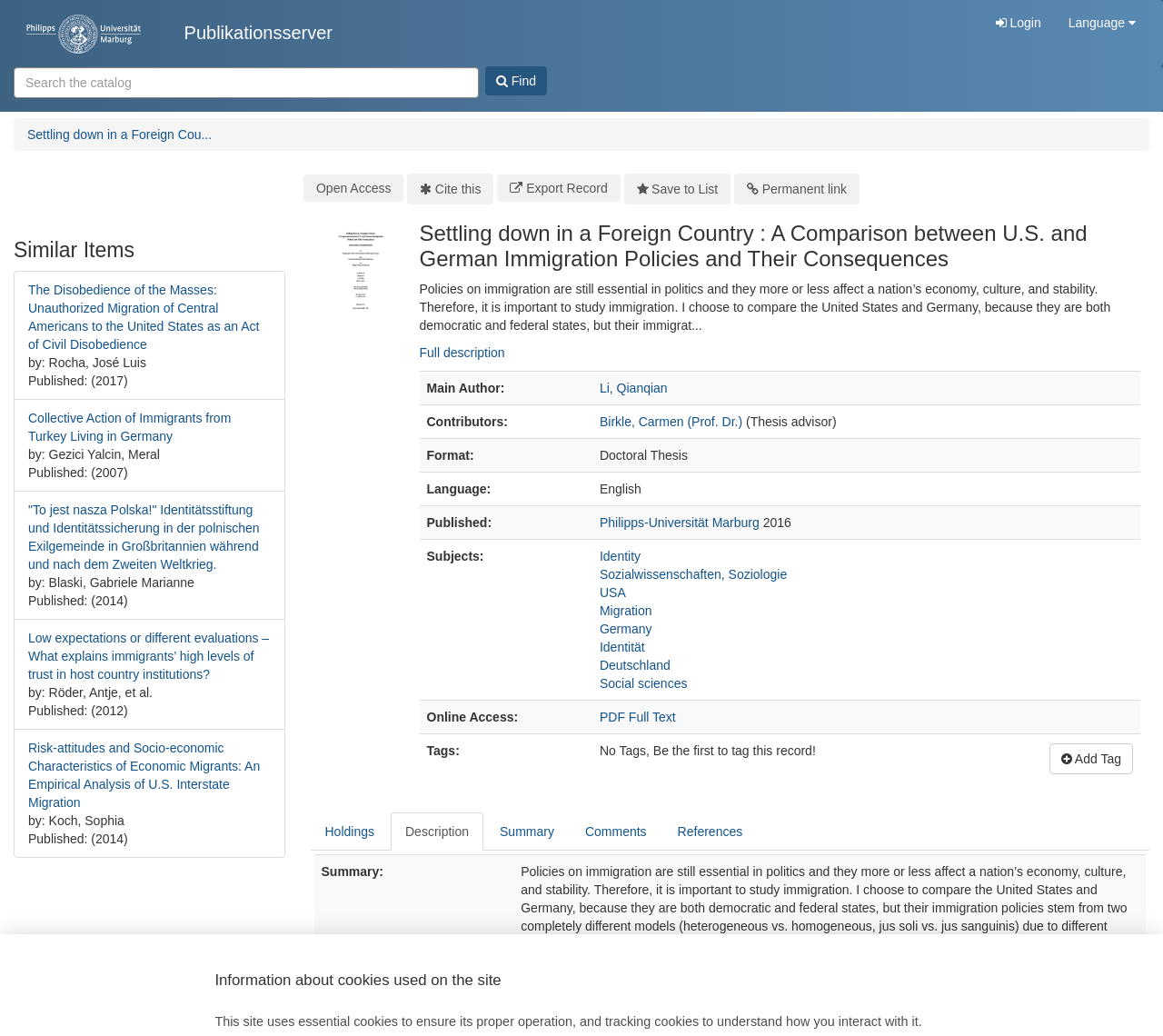Answer the question in one word or a short phrase:
What is the name of the main author?

Li, Qianqian